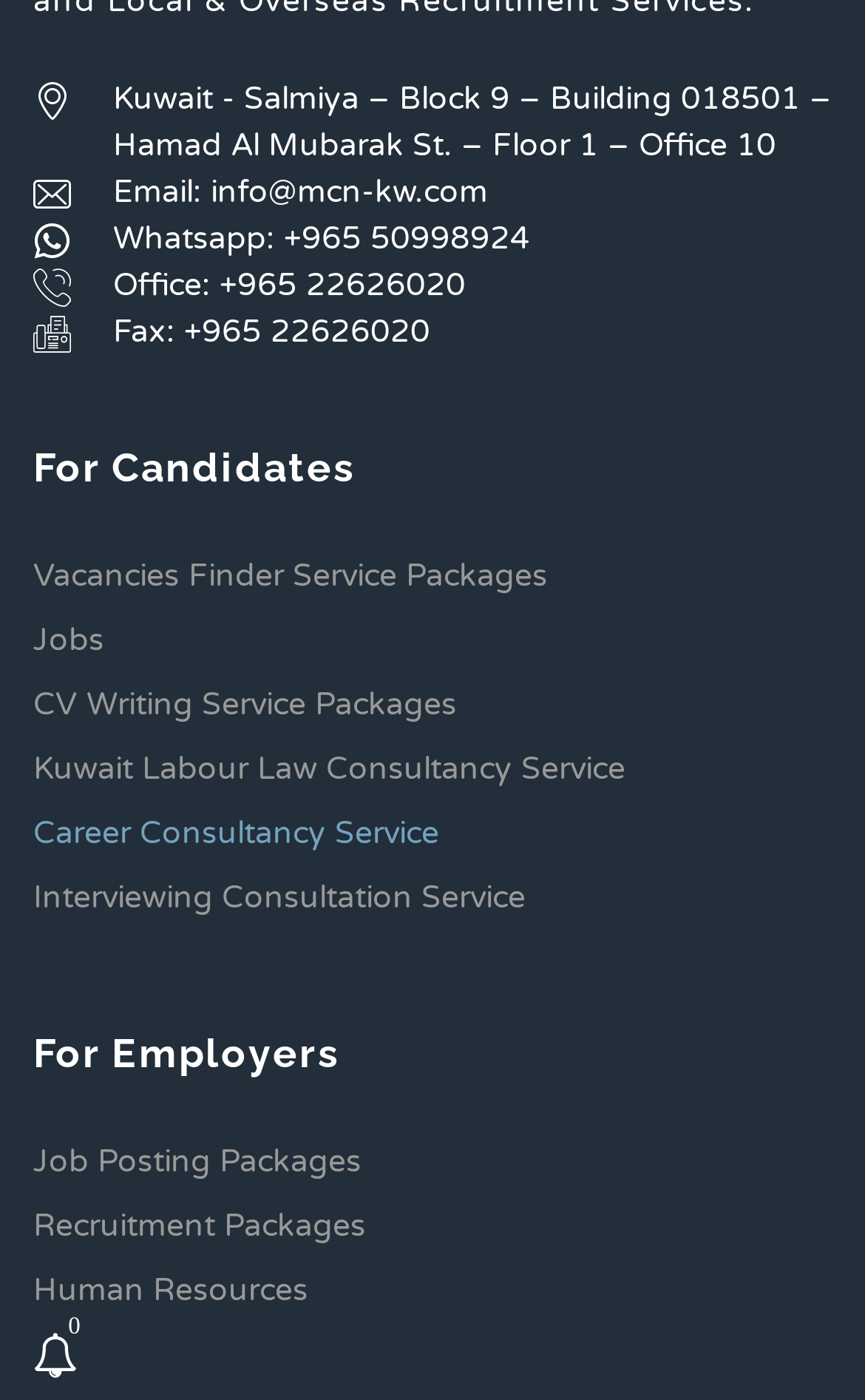Identify the bounding box coordinates for the UI element described by the following text: "Vacancies Finder Service Packages". Provide the coordinates as four float numbers between 0 and 1, in the format [left, top, right, bottom].

[0.038, 0.396, 0.962, 0.427]